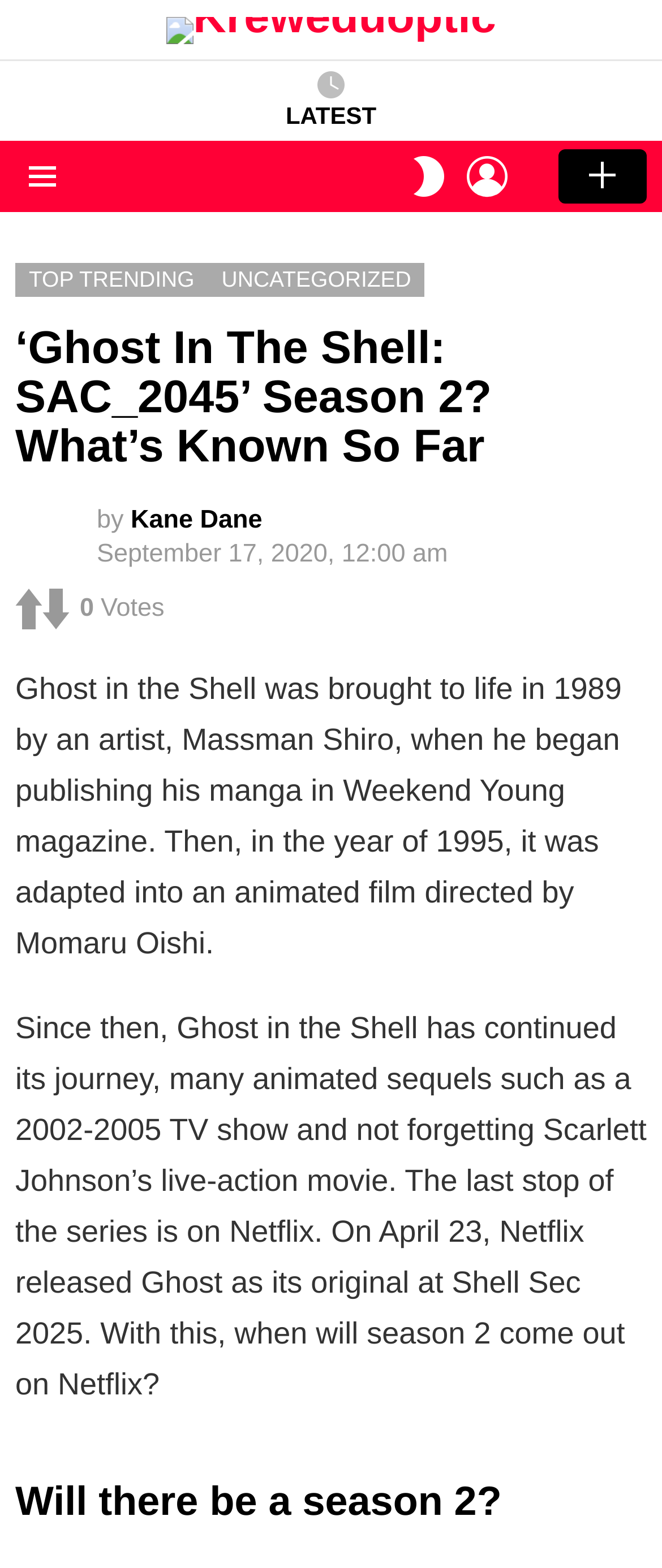Please find the bounding box coordinates of the clickable region needed to complete the following instruction: "Switch skin". The bounding box coordinates must consist of four float numbers between 0 and 1, i.e., [left, top, right, bottom].

[0.617, 0.091, 0.679, 0.134]